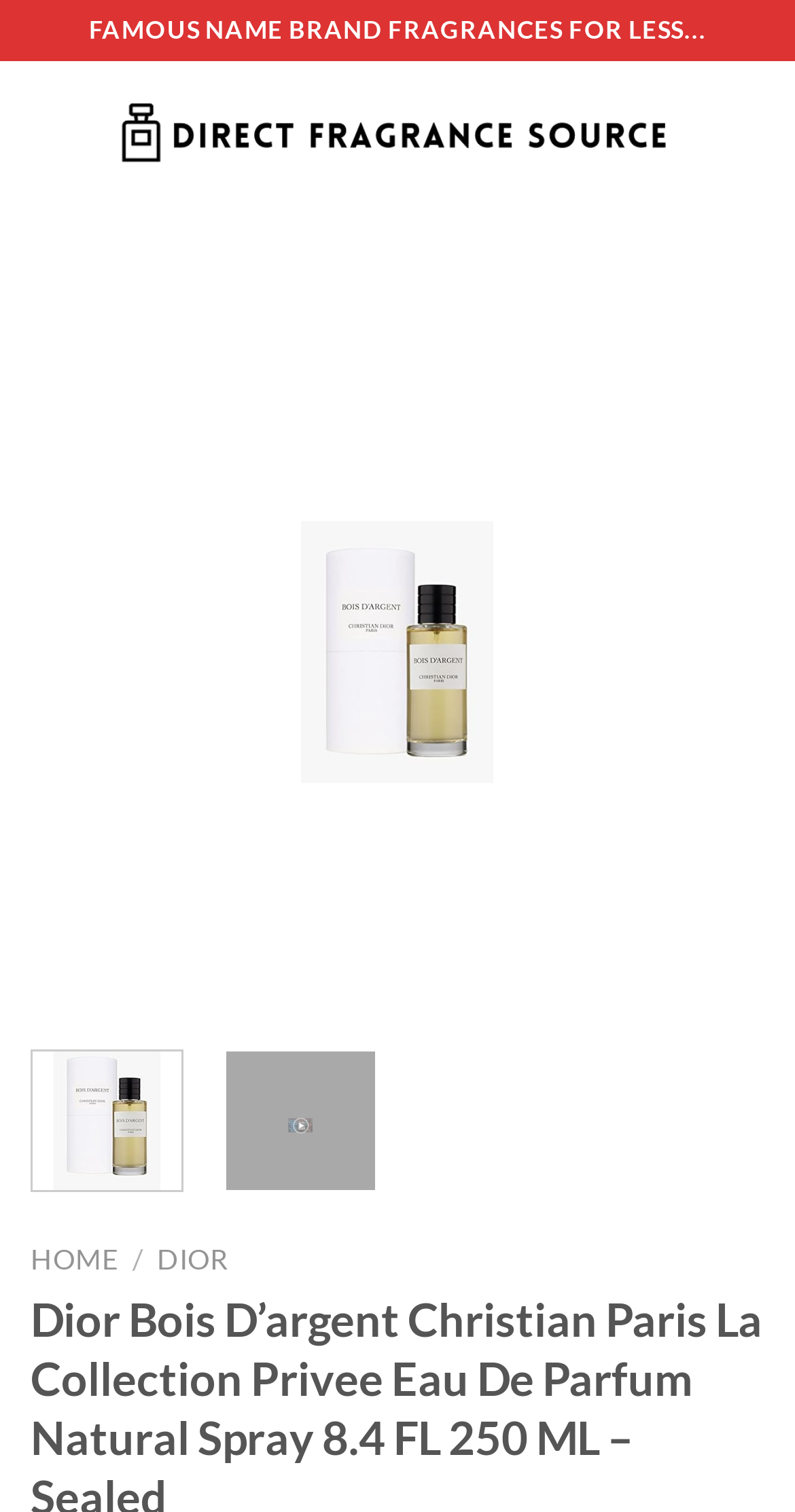Provide a single word or phrase to answer the given question: 
Is the menu expanded?

False